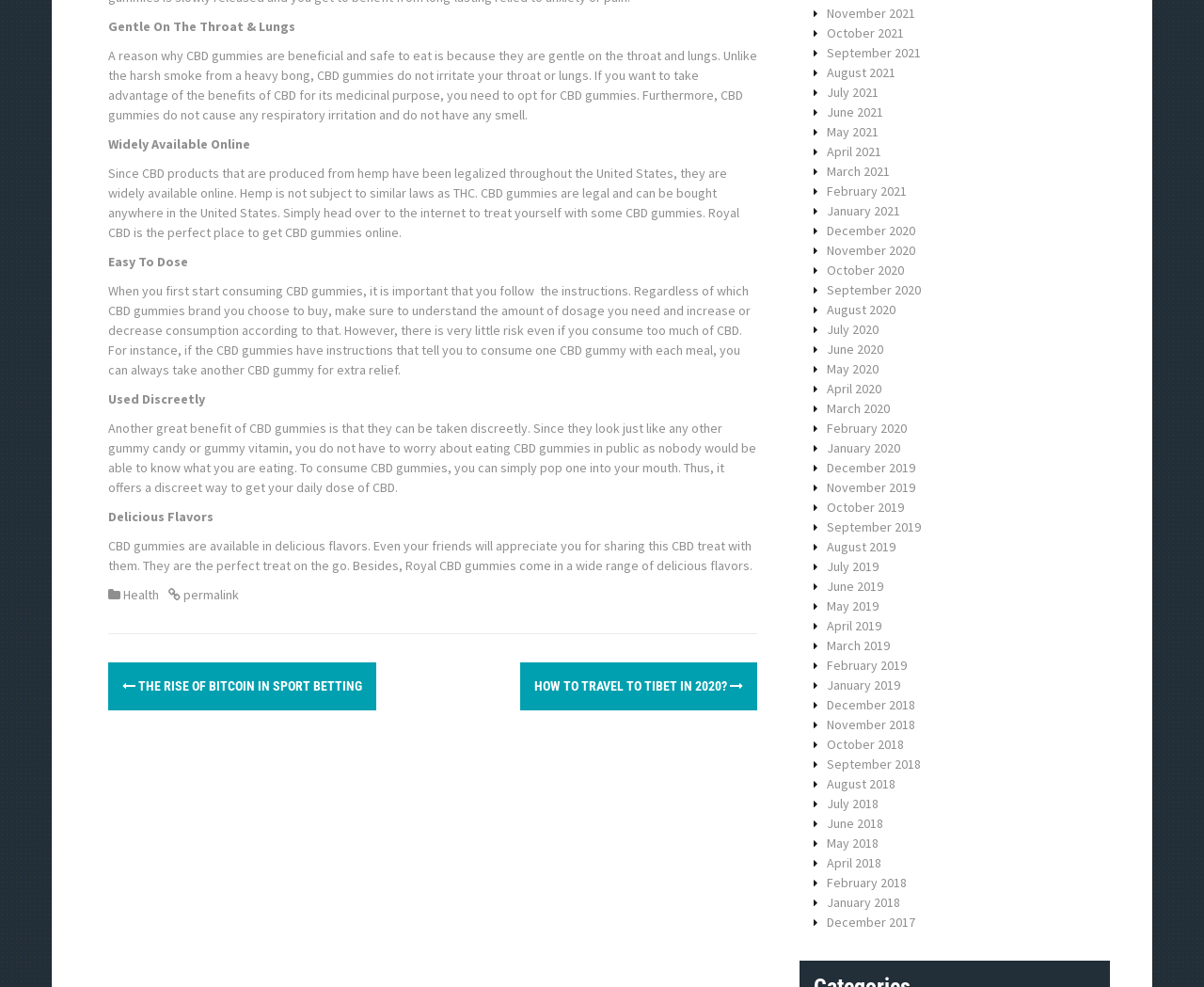What are the benefits of CBD gummies?
Could you answer the question with a detailed and thorough explanation?

Based on the webpage content, CBD gummies have several benefits. Firstly, they are gentle on the throat and lungs, unlike harsh smoke from a heavy bong. Secondly, they are widely available online, making it easy to purchase them. Thirdly, they are easy to dose, and even if you consume too much, there is very little risk. Fourthly, they can be used discreetly, as they look like any other gummy candy or vitamin. Lastly, they come in delicious flavors.